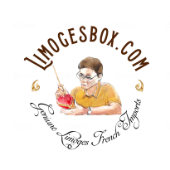What type of imports are highlighted in the logo? Refer to the image and provide a one-word or short phrase answer.

Genuine Limoges French Imports